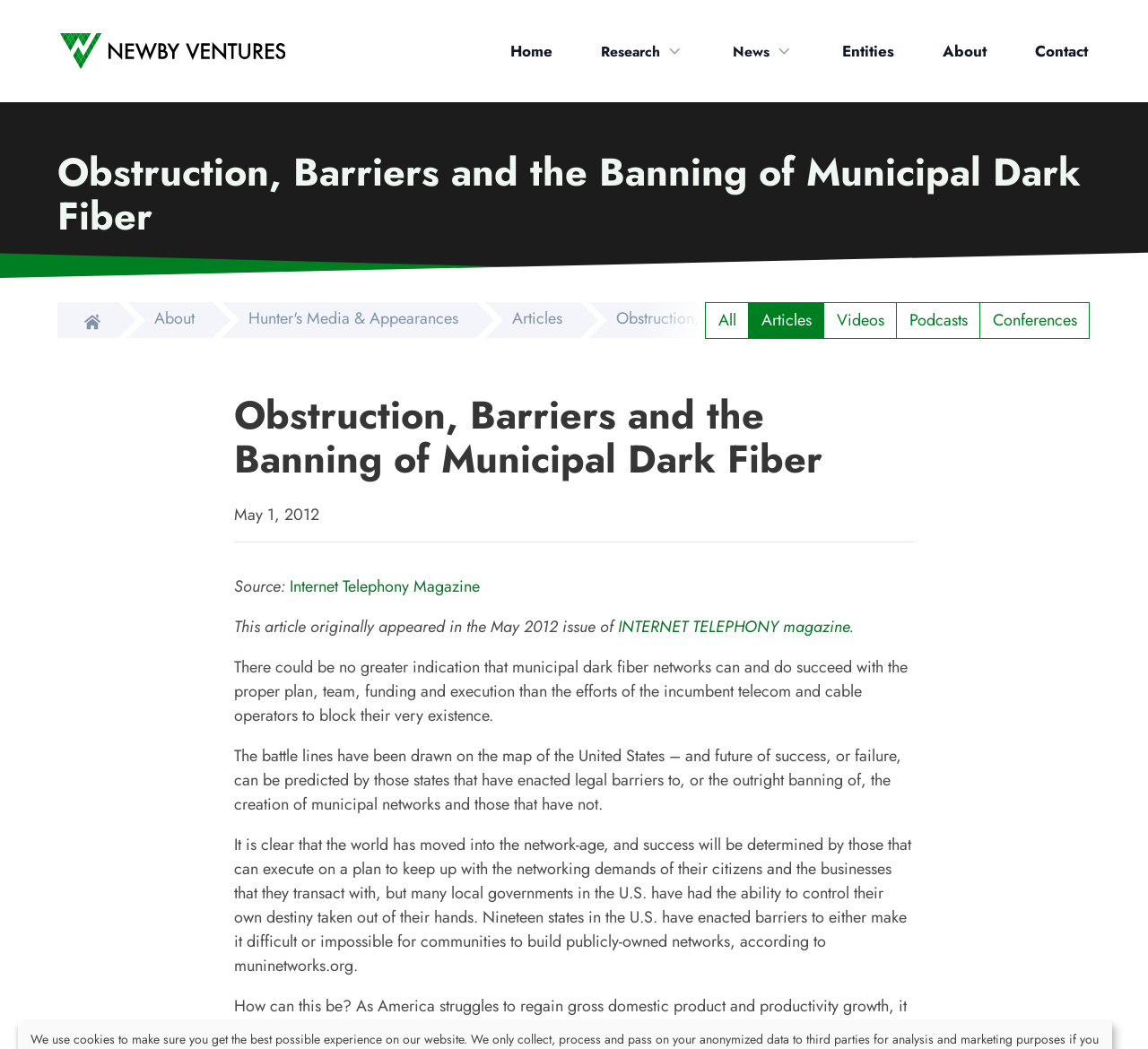Please find the bounding box coordinates of the element that needs to be clicked to perform the following instruction: "Click on the 'Entities' link". The bounding box coordinates should be four float numbers between 0 and 1, represented as [left, top, right, bottom].

[0.734, 0.037, 0.779, 0.06]